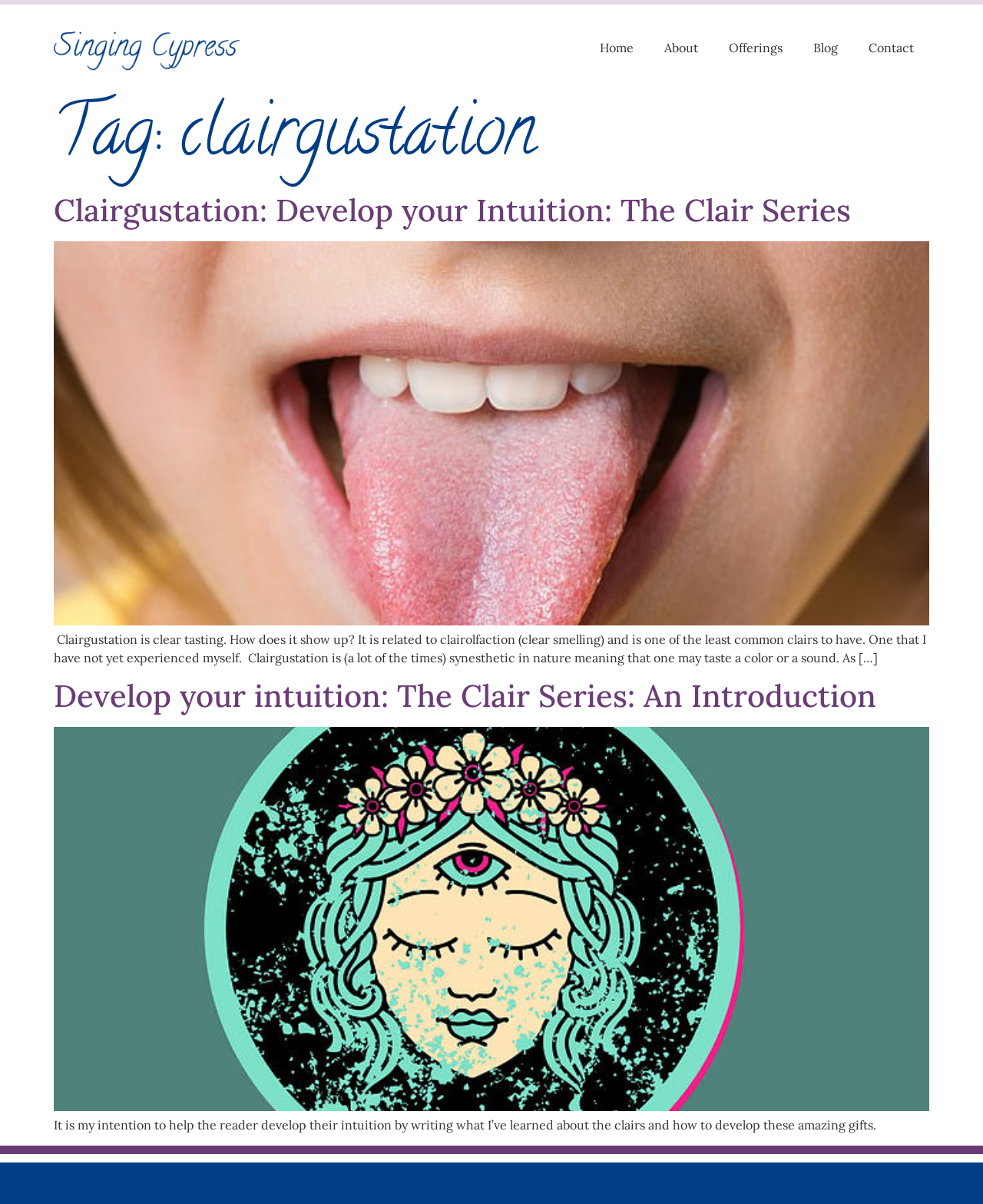What is the nature of clairgustation?
Using the picture, provide a one-word or short phrase answer.

Synesthetic